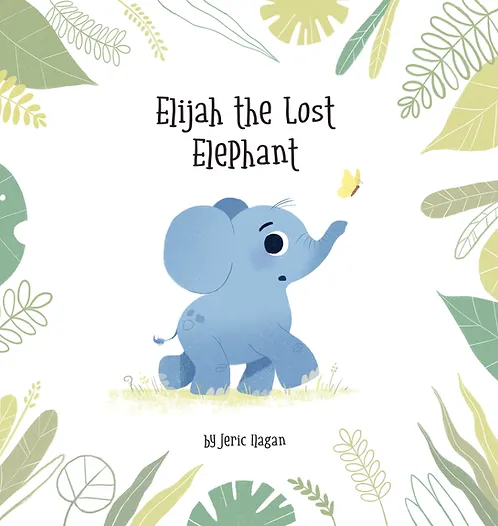Where is the author's name located?
Deliver a detailed and extensive answer to the question.

The caption states that the author's name, Jeric Ilagan, appears at the bottom of the cover, which implies that the author's name is located at the bottom of the image.